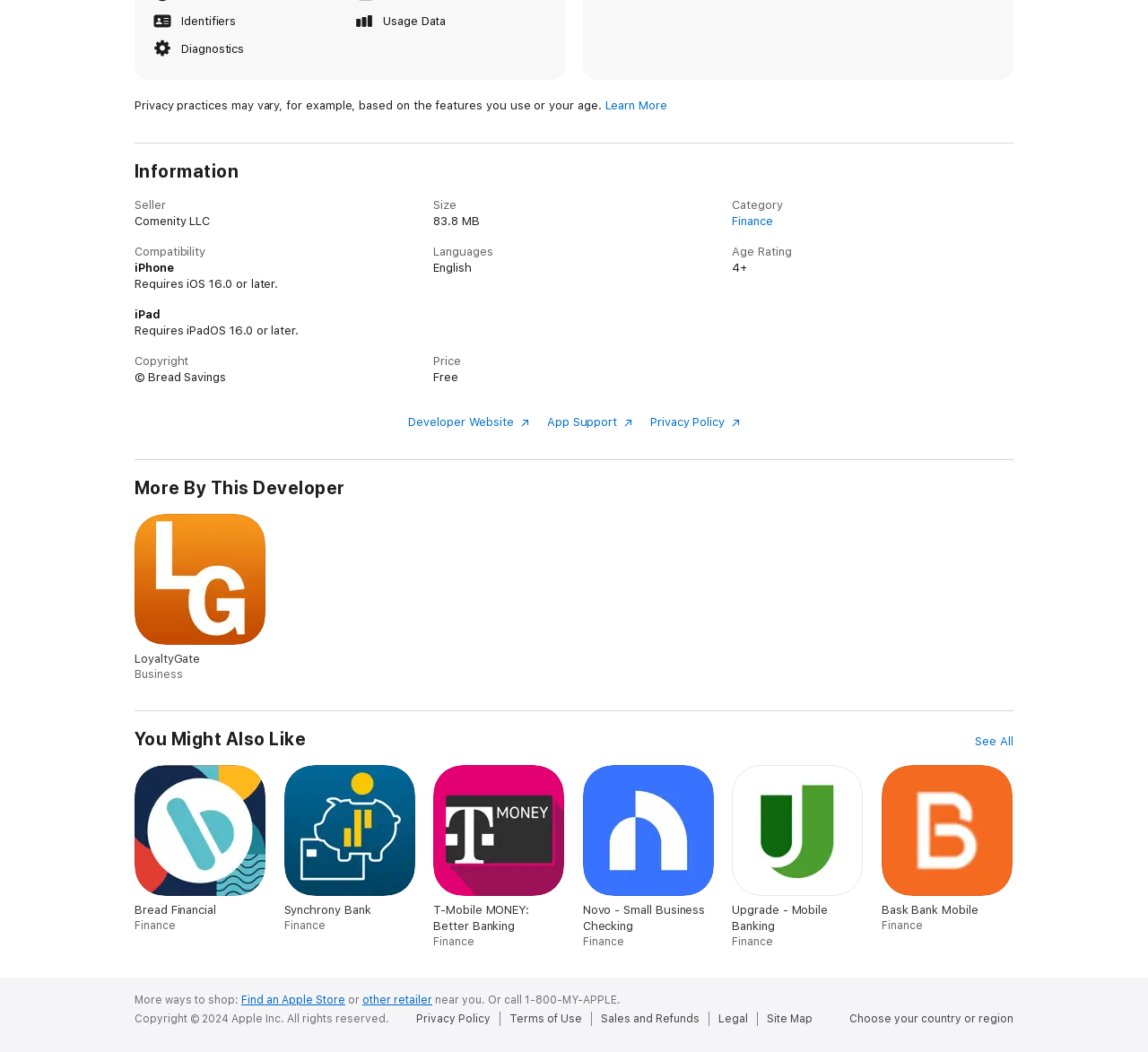Provide the bounding box coordinates of the UI element that matches the description: "Legal".

[0.626, 0.961, 0.659, 0.975]